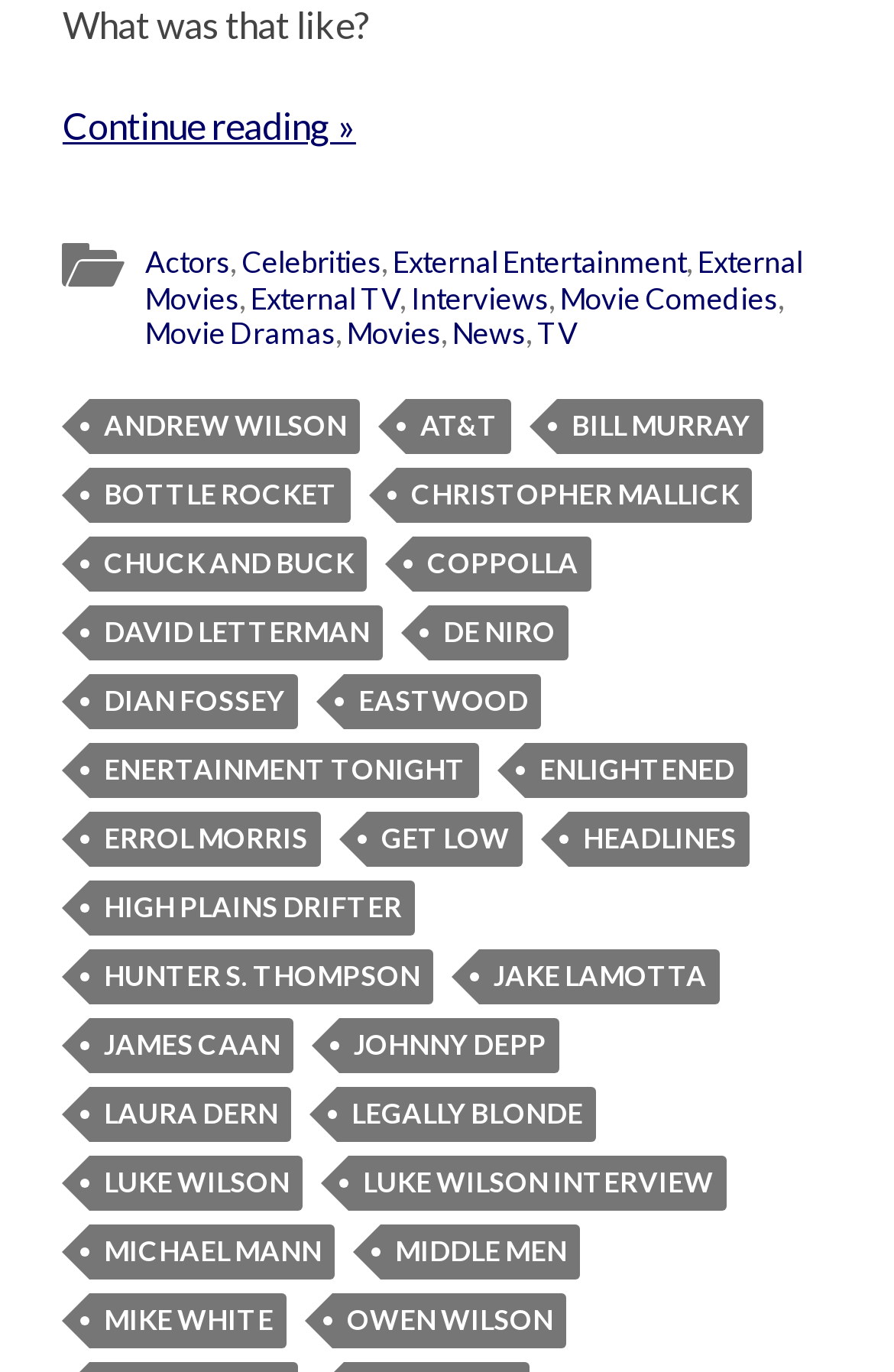What is the name of the movie mentioned?
Provide an in-depth and detailed answer to the question.

The link 'BOTTLE ROCKET' is present on the webpage, indicating that this is a movie being discussed.